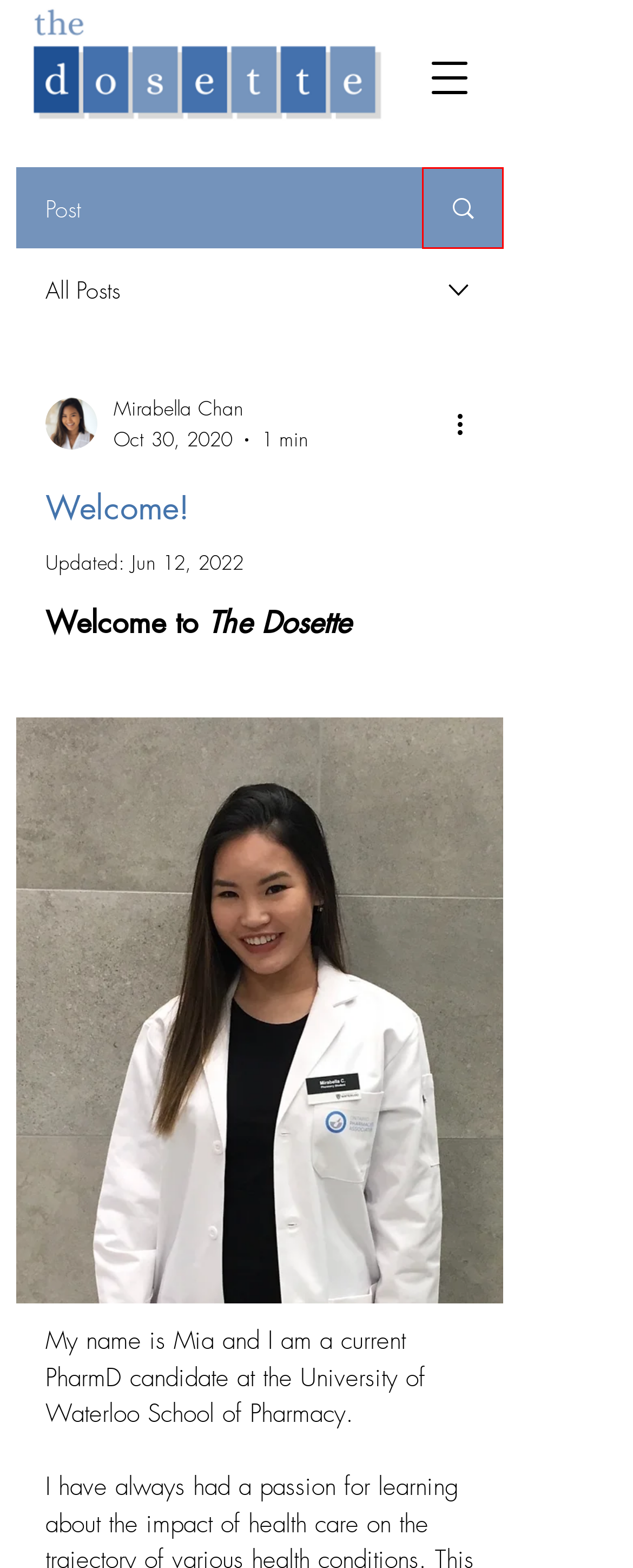Examine the webpage screenshot and identify the UI element enclosed in the red bounding box. Pick the webpage description that most accurately matches the new webpage after clicking the selected element. Here are the candidates:
A. Did I Take That Pill? Different Ways to Remember to Take Your Medications
B. For the Public
C. Contact | The Dosette
D. Subscribe | The Dosette
E. For Healthcare Professionals
F. A Clinician’s Guide to Prescribing Combined Hormonal Contraception
G. Articles | The Dosette
H. More is Not Always Better: Impacts of Polypharmacy in Older Adults

G